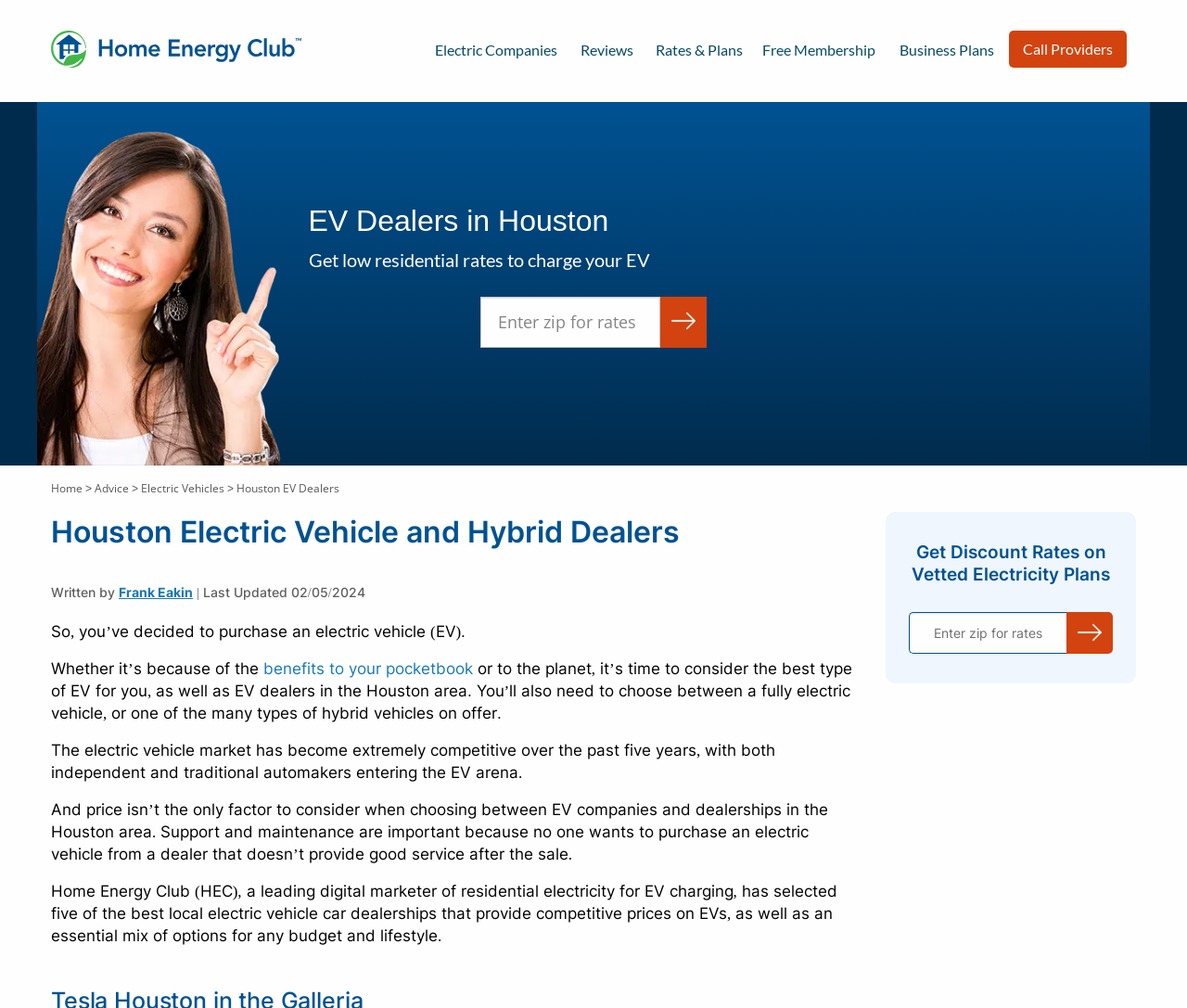Extract the primary headline from the webpage and present its text.

Houston Electric Vehicle and Hybrid Dealers